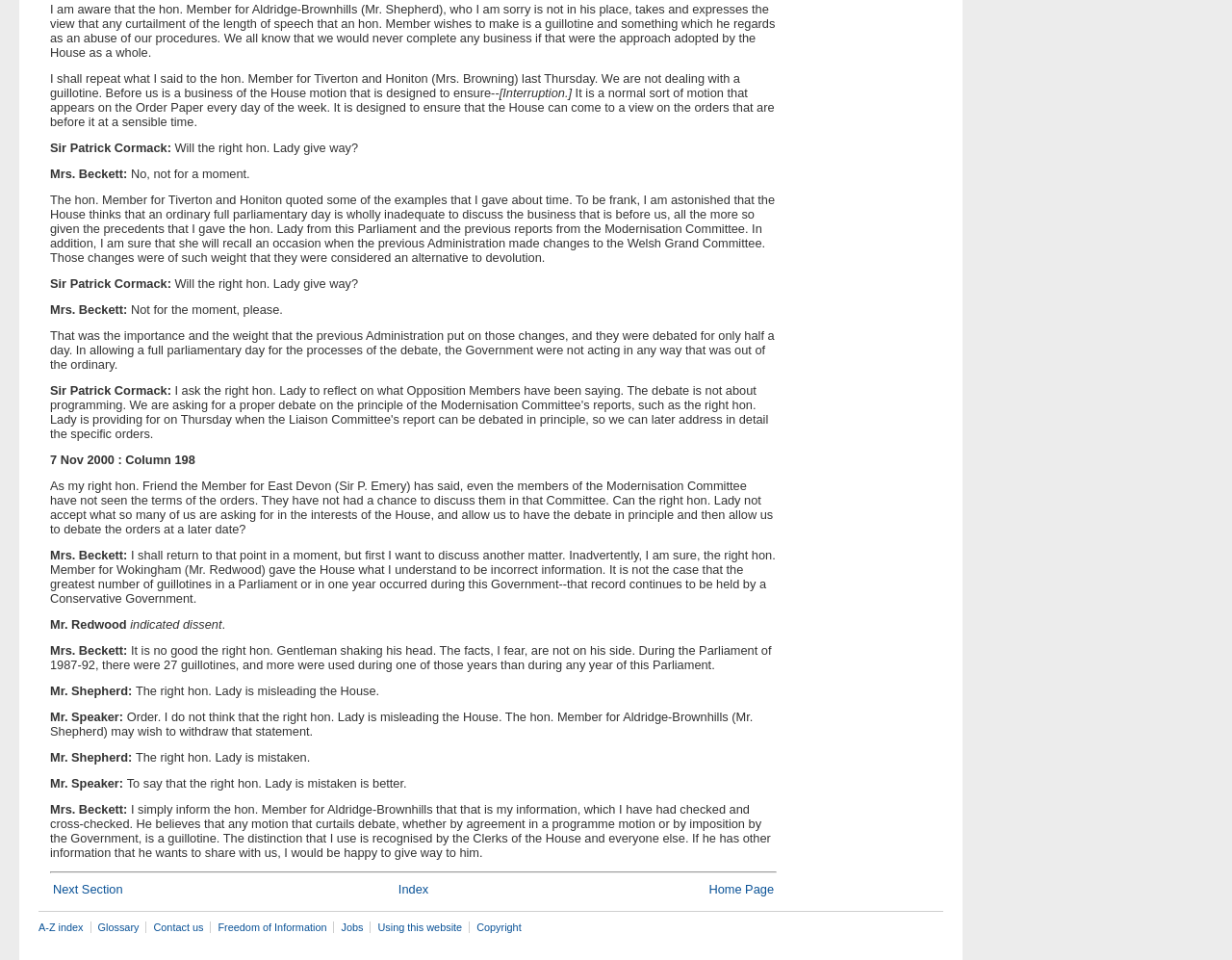Determine the coordinates of the bounding box that should be clicked to complete the instruction: "Check glossary". The coordinates should be represented by four float numbers between 0 and 1: [left, top, right, bottom].

[0.074, 0.96, 0.118, 0.972]